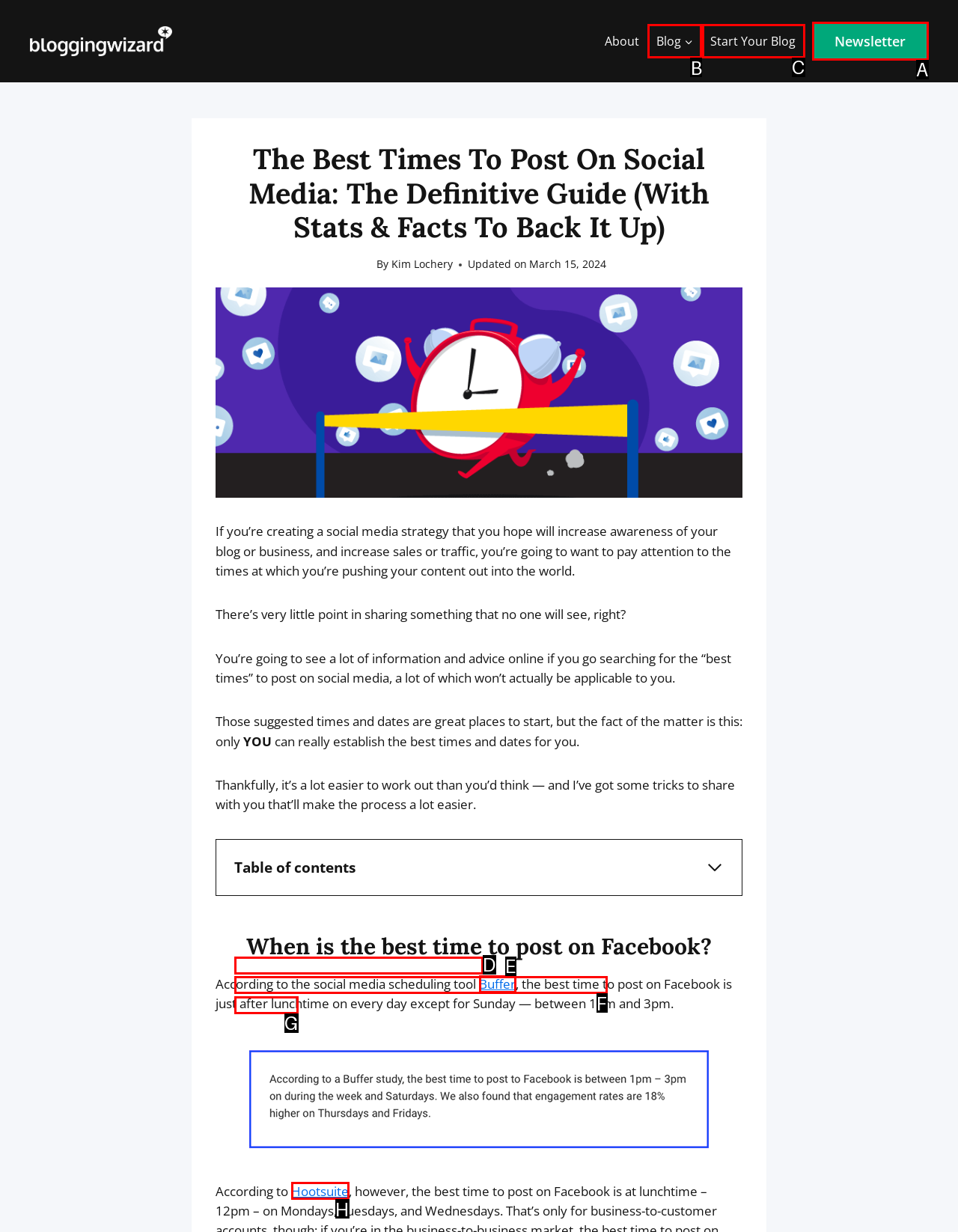Provide the letter of the HTML element that you need to click on to perform the task: Click the 'Start Your Blog' link.
Answer with the letter corresponding to the correct option.

C